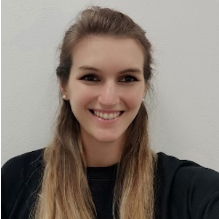Where did Carla Dei graduate from?
Based on the screenshot, provide your answer in one word or phrase.

Politecnico of Milan